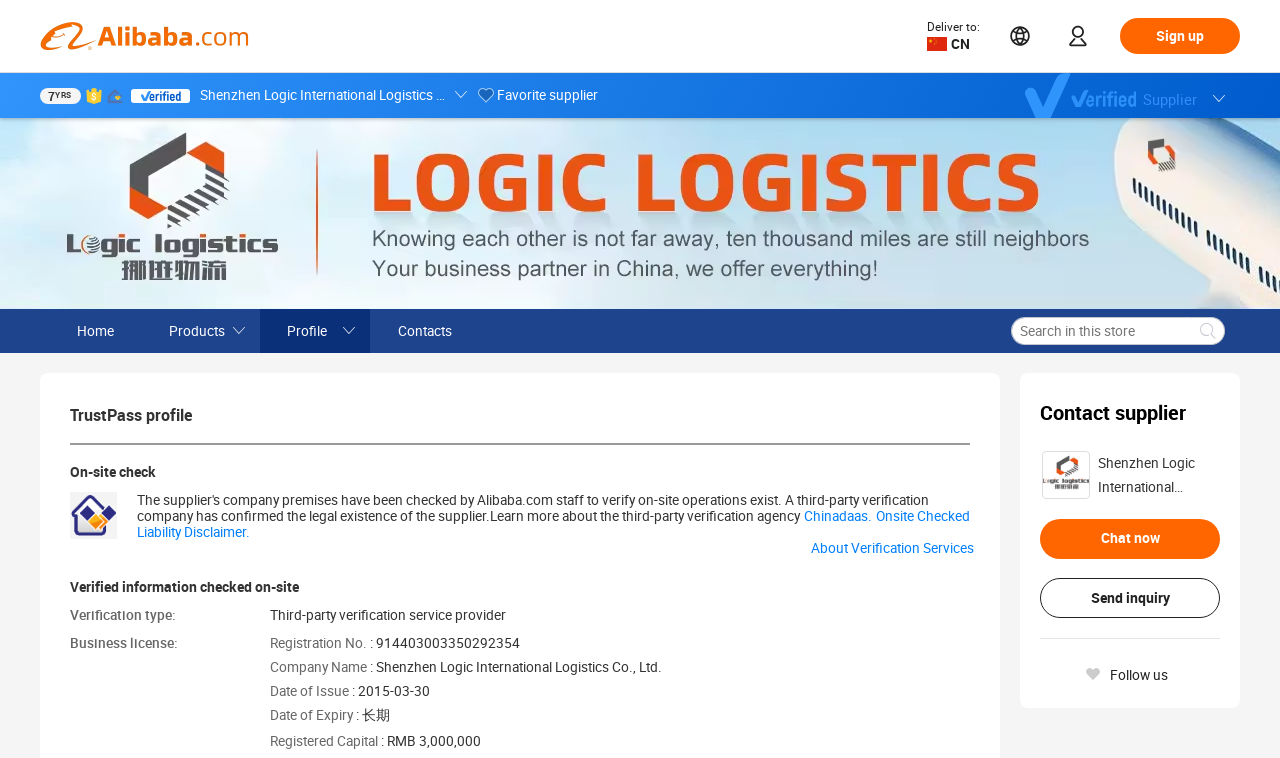Pinpoint the bounding box coordinates of the clickable area needed to execute the instruction: "Search in this store". The coordinates should be specified as four float numbers between 0 and 1, i.e., [left, top, right, bottom].

[0.797, 0.42, 0.925, 0.454]